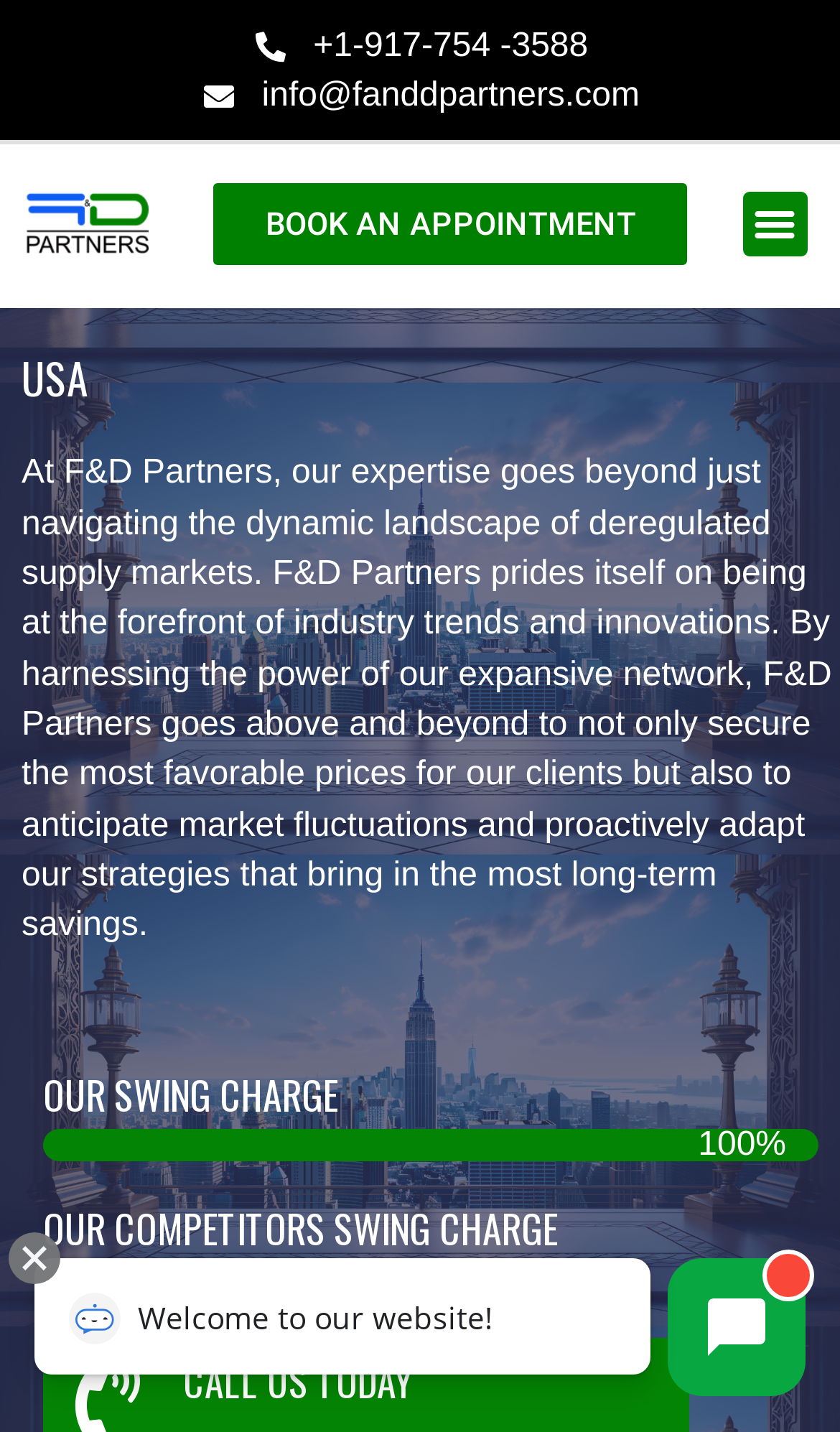Illustrate the webpage thoroughly, mentioning all important details.

The webpage is about F&D Partners, a leading energy consultant. At the top, there is a phone number "+1-917-754-3588" and an email address "info@fanddpartners.com" on the right side. Below them, there is a menu toggle button on the right side. 

On the left side, there is a button "BOOK AN APPOINTMENT" with a heading "USA" above it. Below the button, there is a paragraph describing F&D Partners' expertise in navigating the dynamic landscape of deregulated supply markets and their ability to secure favorable prices for clients.

Under the paragraph, there are two sections comparing F&D Partners' swing charge with their competitors'. The first section has a progress bar with a label "OUR SWING CHARGE" and a text "100%" on the right side of the progress bar. The second section has a progress bar with a label "OUR COMPETITORS SWING CHARGE" and a text "25%" on the right side of the progress bar.

At the bottom of the page, there is a heading "CALL US TODAY" with a link "CALL US TODAY" below it. On the bottom right corner, there is a chatbot iframe.